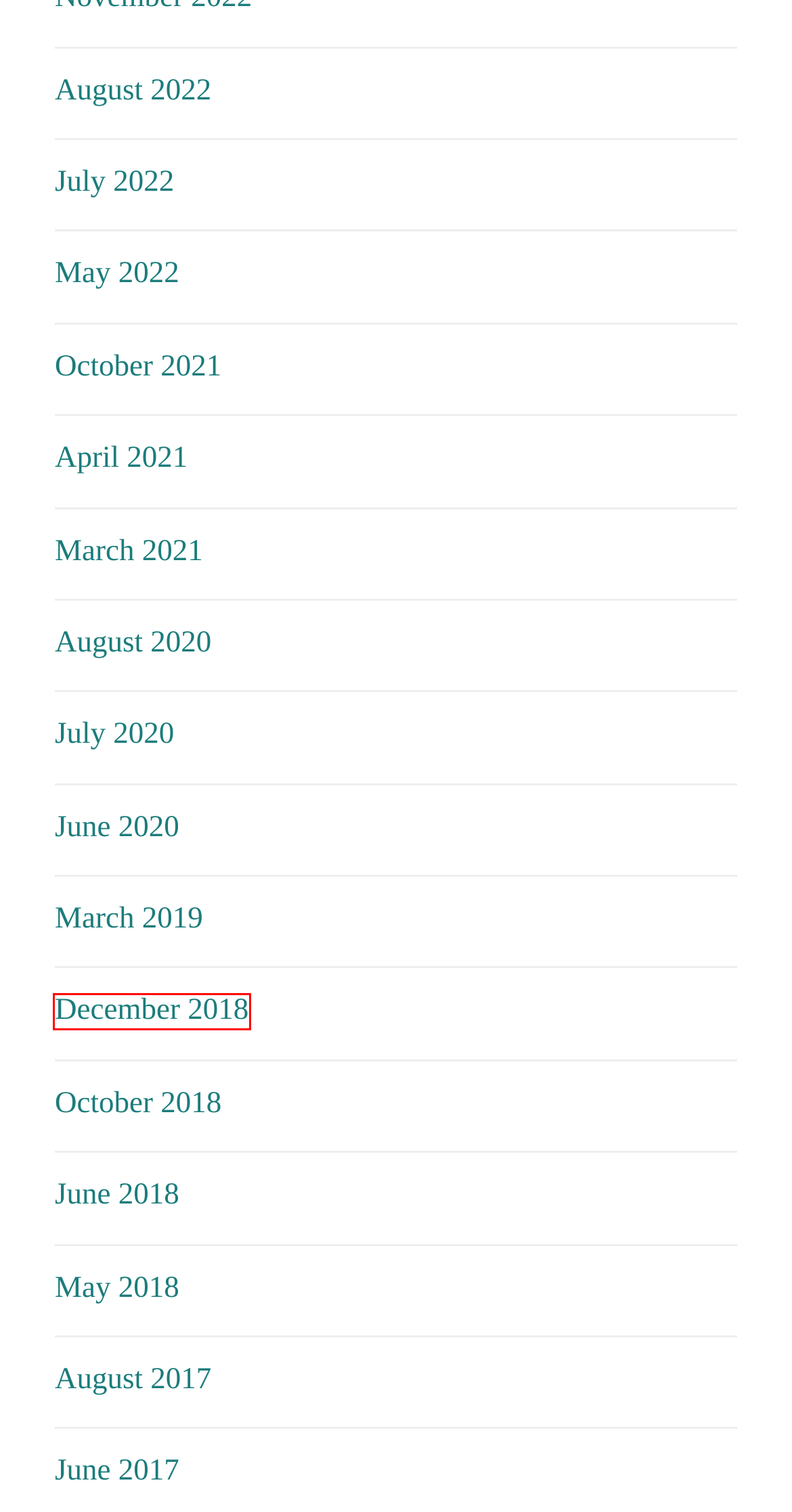Look at the screenshot of a webpage that includes a red bounding box around a UI element. Select the most appropriate webpage description that matches the page seen after clicking the highlighted element. Here are the candidates:
A. July 2020 – Les pages personnelles d'Albert
B. June 2020 – Les pages personnelles d'Albert
C. March 2019 – Les pages personnelles d'Albert
D. May 2018 – Les pages personnelles d'Albert
E. April 2021 – Les pages personnelles d'Albert
F. May 2022 – Les pages personnelles d'Albert
G. December 2018 – Les pages personnelles d'Albert
H. October 2021 – Les pages personnelles d'Albert

G